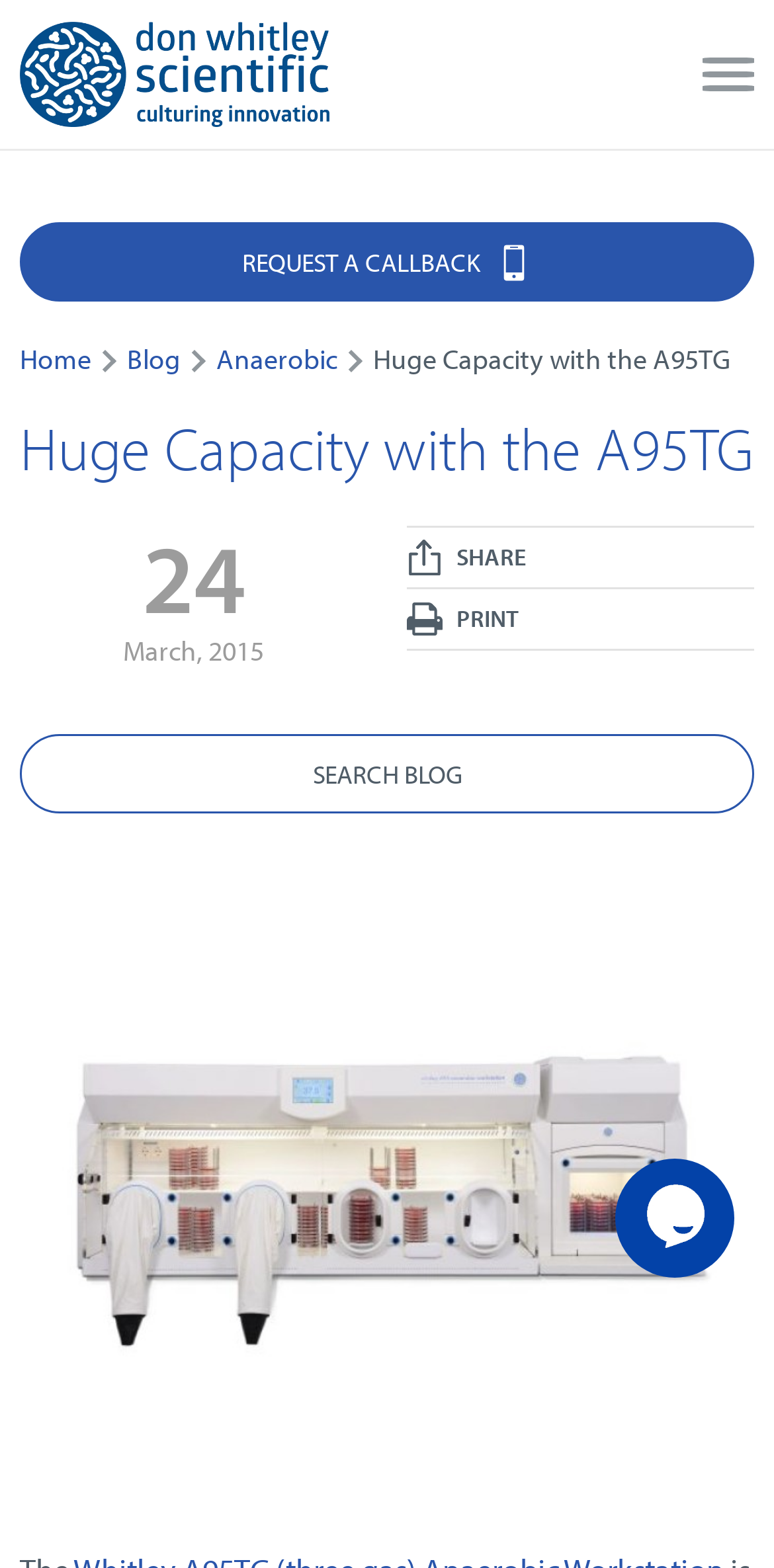Can you find the bounding box coordinates for the element to click on to achieve the instruction: "Start a chat"?

[0.795, 0.739, 0.949, 0.815]